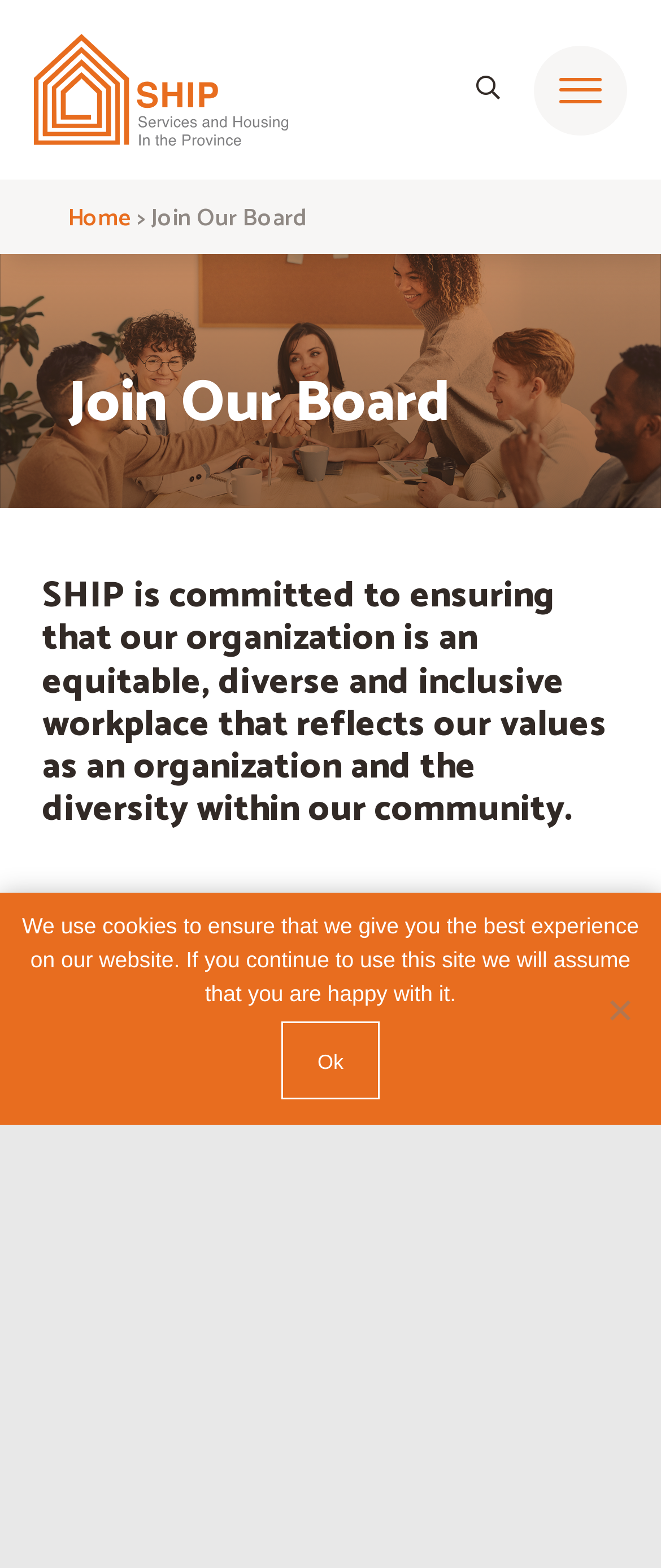Can you find and provide the title of the webpage?

Join Our Board